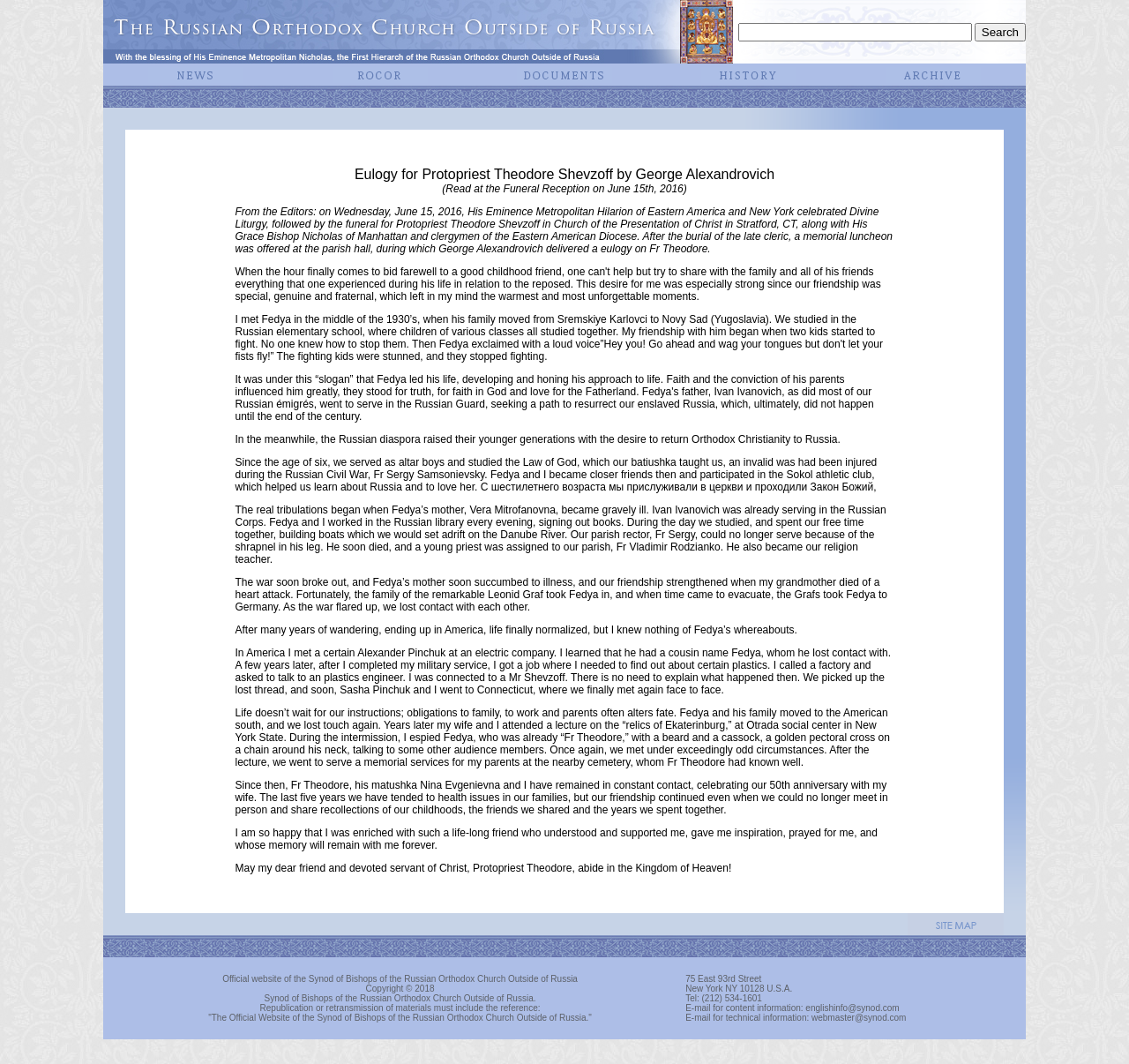Where did Fedya's family move to after the war?
Refer to the image and provide a one-word or short phrase answer.

The American south